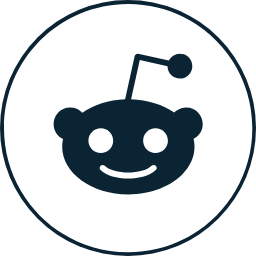Elaborate on the elements present in the image.

The image features the iconic logo of Reddit, representing one of the most popular social media platforms where users can share content, engage in discussions, and participate in various online communities known as subreddits. The logo features a stylized, cartoonish alien with two large eyes, encapsulated within a circular design. This playful character signifies the platform's vibrant and diverse user base and its emphasis on community interaction. Reddit is widely known for its broad range of topics, from niche interests to mainstream news, making it a hub for both information and entertainment.